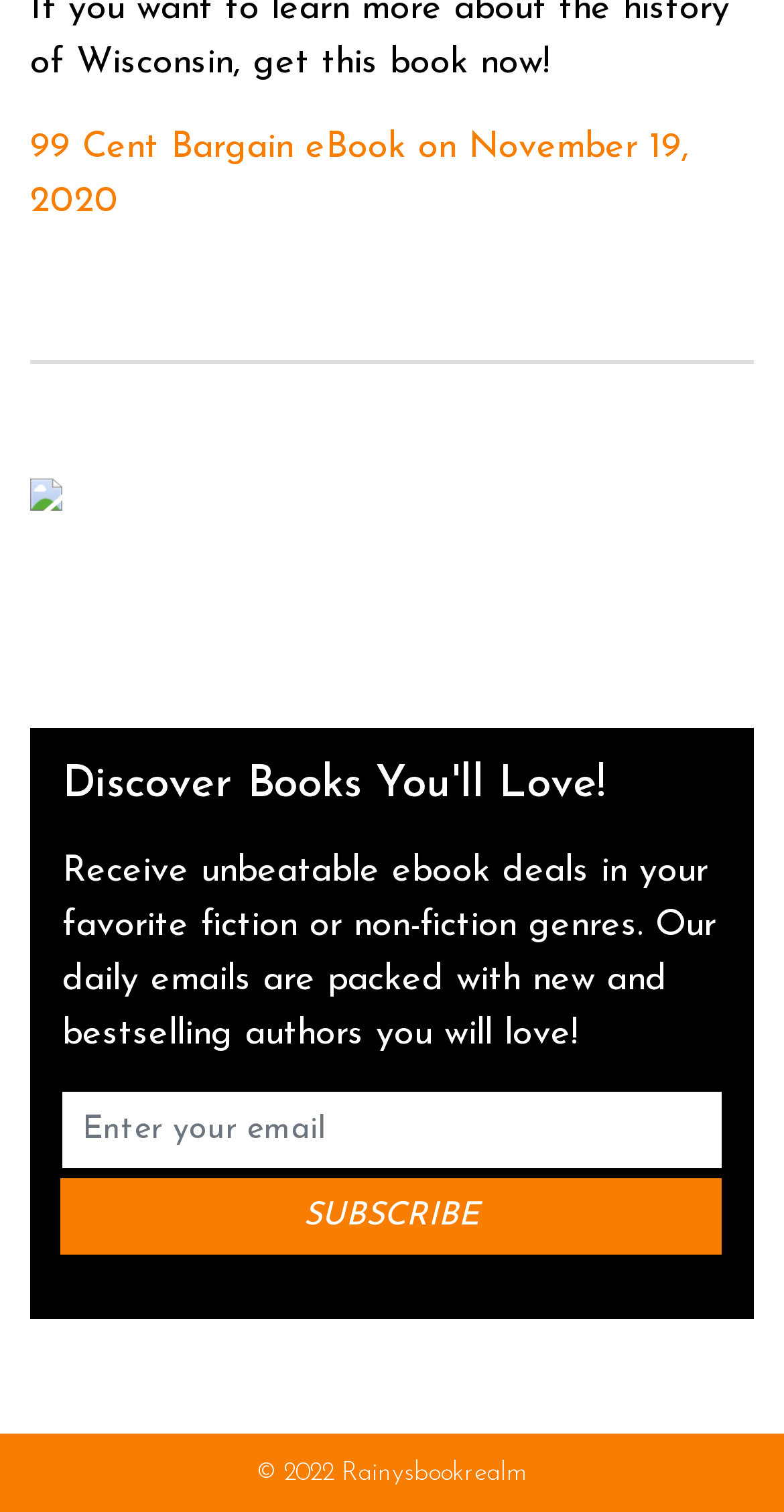Identify the bounding box for the given UI element using the description provided. Coordinates should be in the format (top-left x, top-left y, bottom-right x, bottom-right y) and must be between 0 and 1. Here is the description: www.masottirpmsupport.com

None